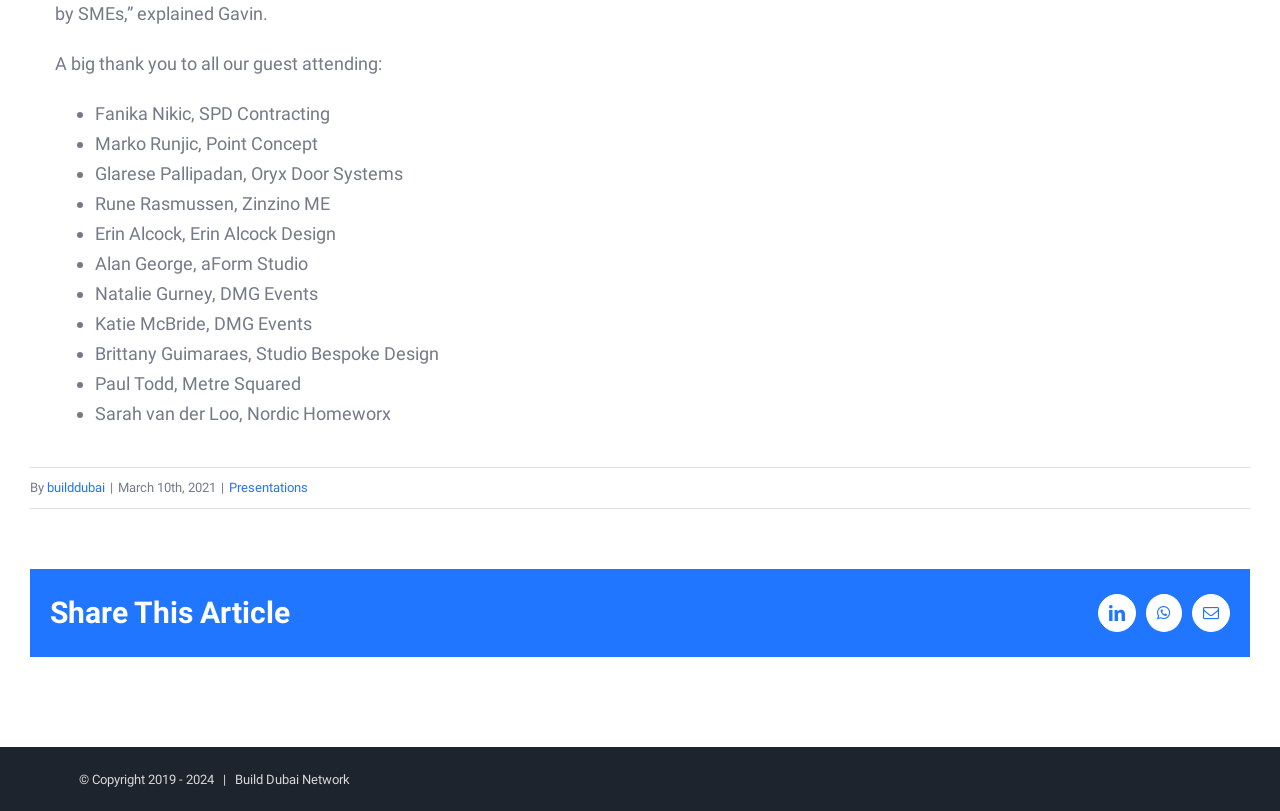Please respond to the question using a single word or phrase:
What is the date mentioned on this webpage?

March 10th, 2021